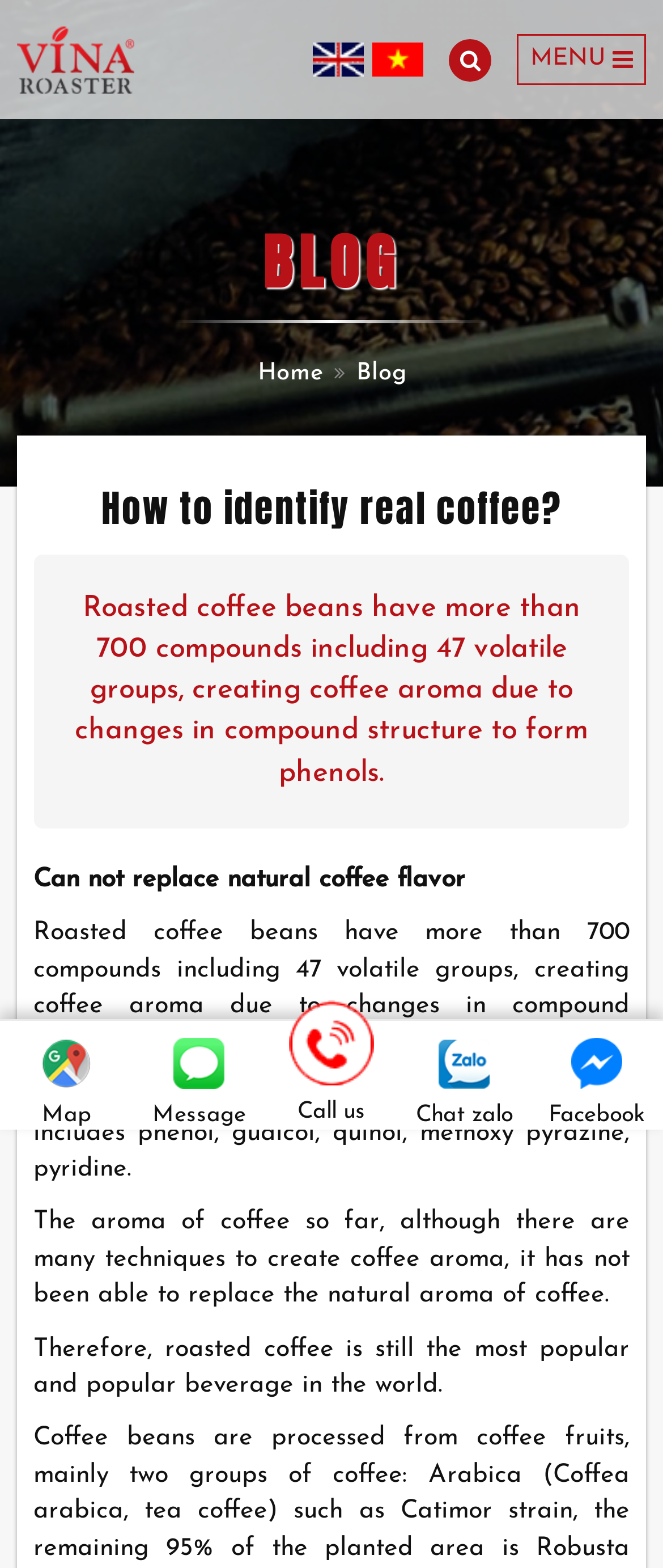How many links are in the top navigation menu?
Utilize the image to construct a detailed and well-explained answer.

I examined the top navigation menu and found three links: 'Home', 'Blog', and 'MENU'. Therefore, the answer is 3.